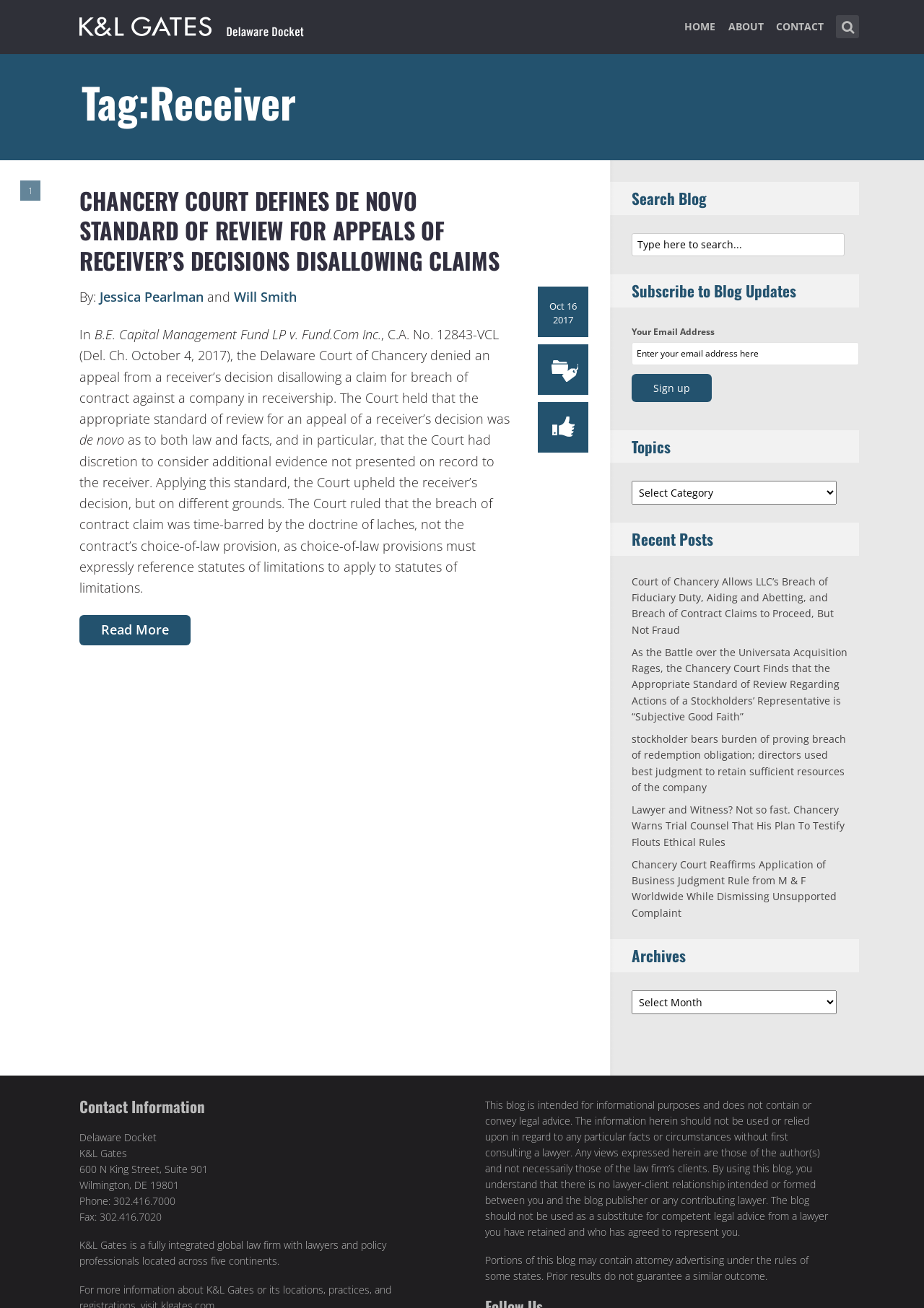What is the law firm's address?
From the screenshot, provide a brief answer in one word or phrase.

600 N King Street, Suite 901, Wilmington, DE 19801